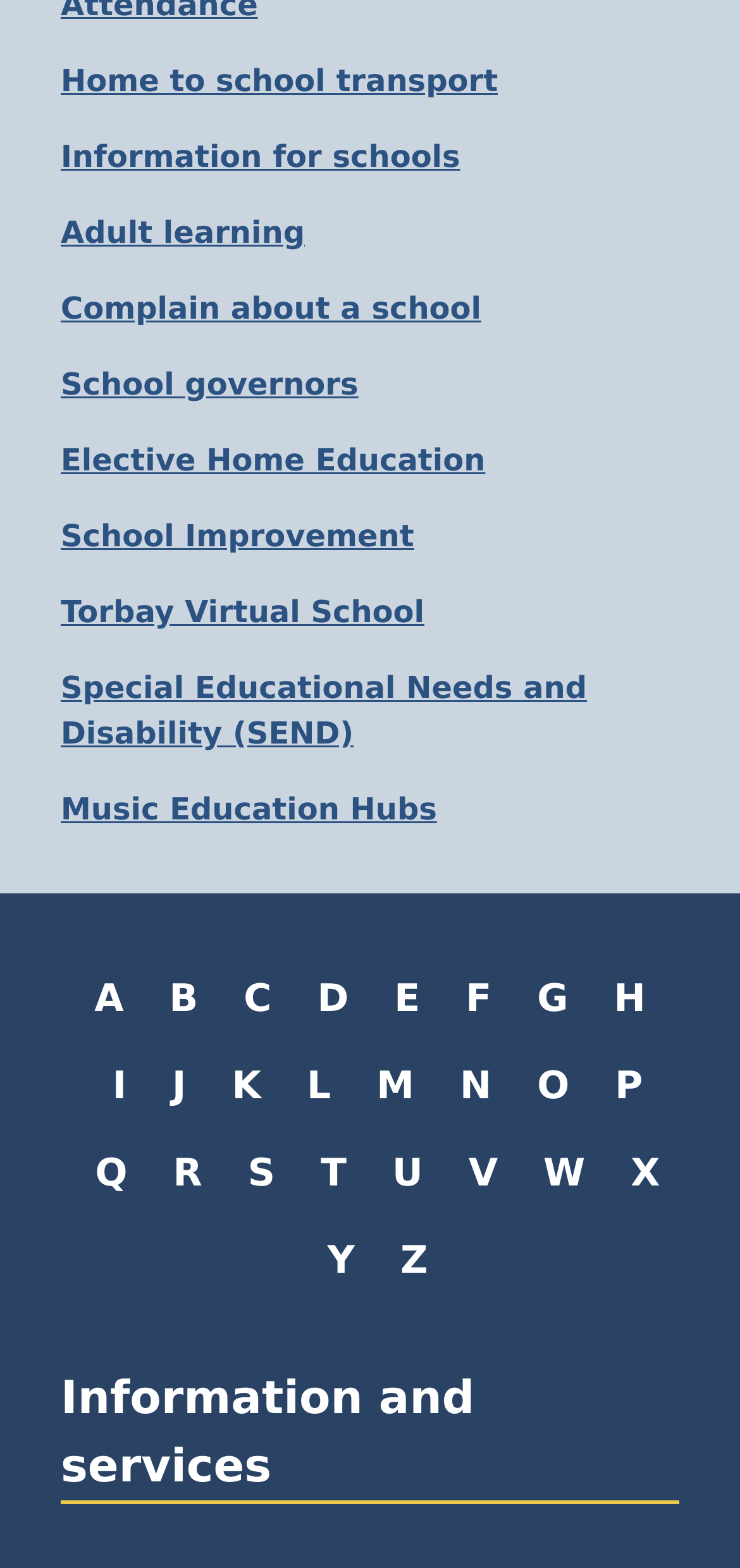Find the bounding box coordinates of the area that needs to be clicked in order to achieve the following instruction: "Click on Home to school transport". The coordinates should be specified as four float numbers between 0 and 1, i.e., [left, top, right, bottom].

[0.082, 0.038, 0.673, 0.067]